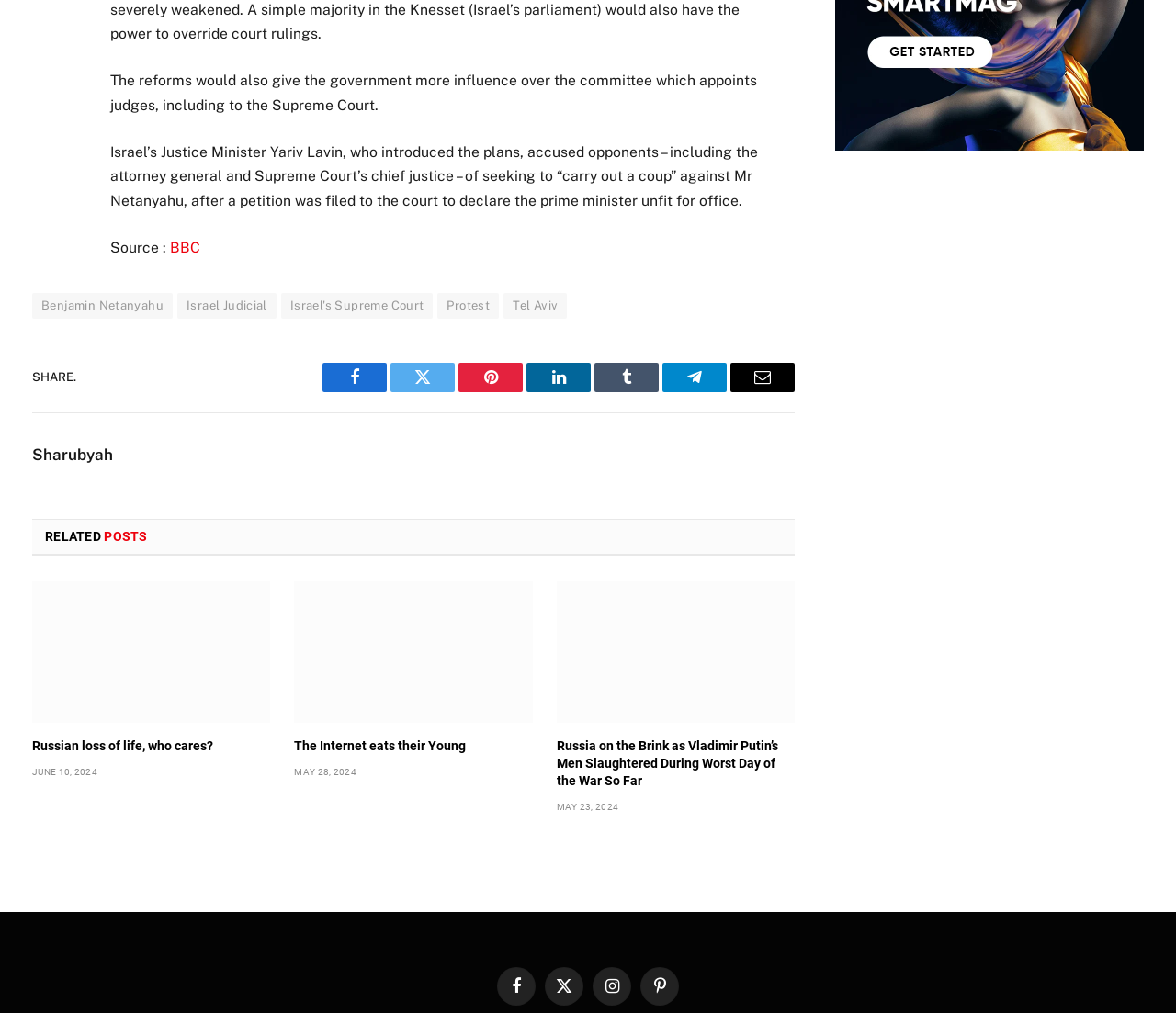Answer this question using a single word or a brief phrase:
What is the date of the second related post?

MAY 28, 2024